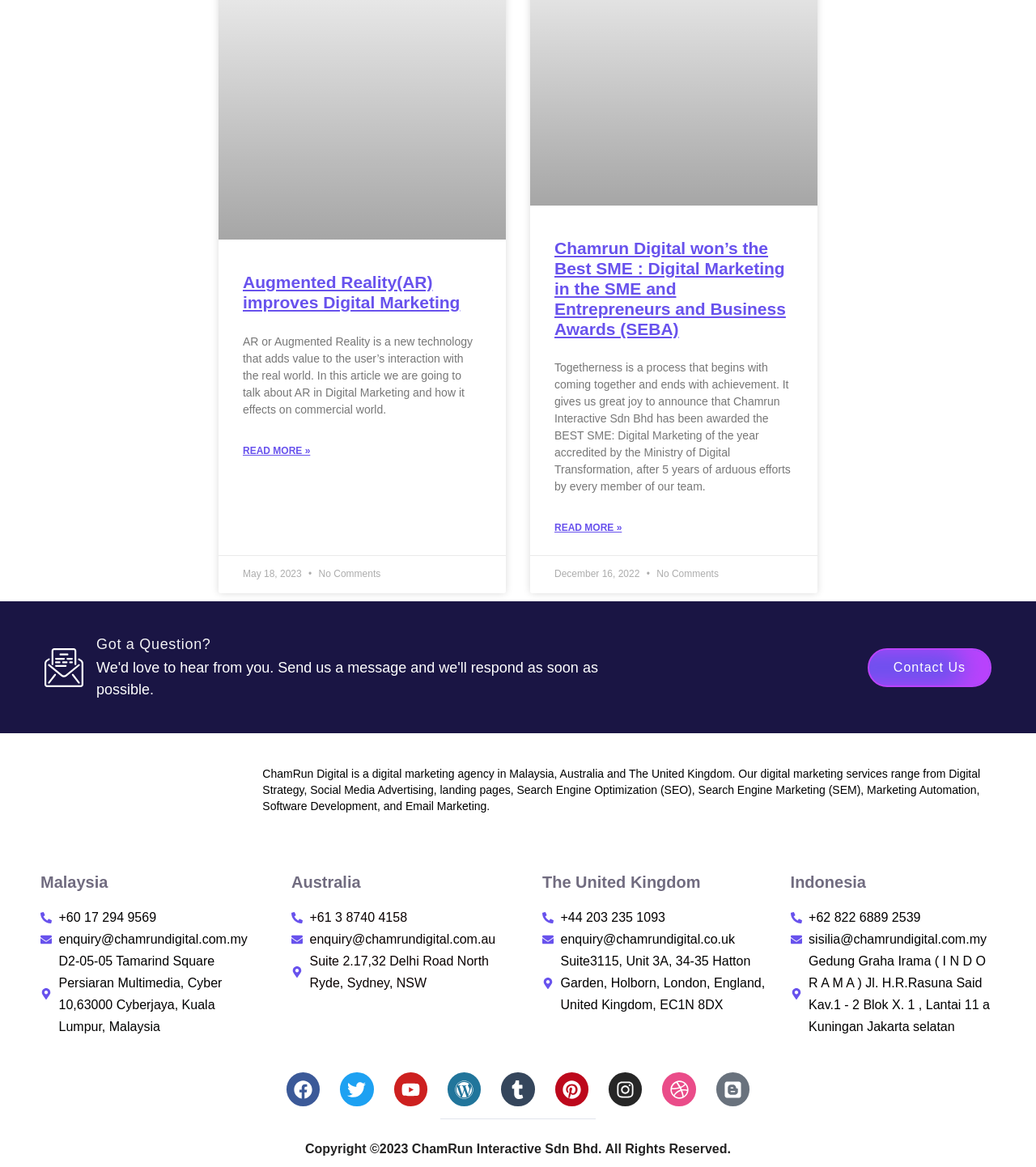Please specify the bounding box coordinates of the element that should be clicked to execute the given instruction: 'Contact us'. Ensure the coordinates are four float numbers between 0 and 1, expressed as [left, top, right, bottom].

[0.837, 0.555, 0.957, 0.588]